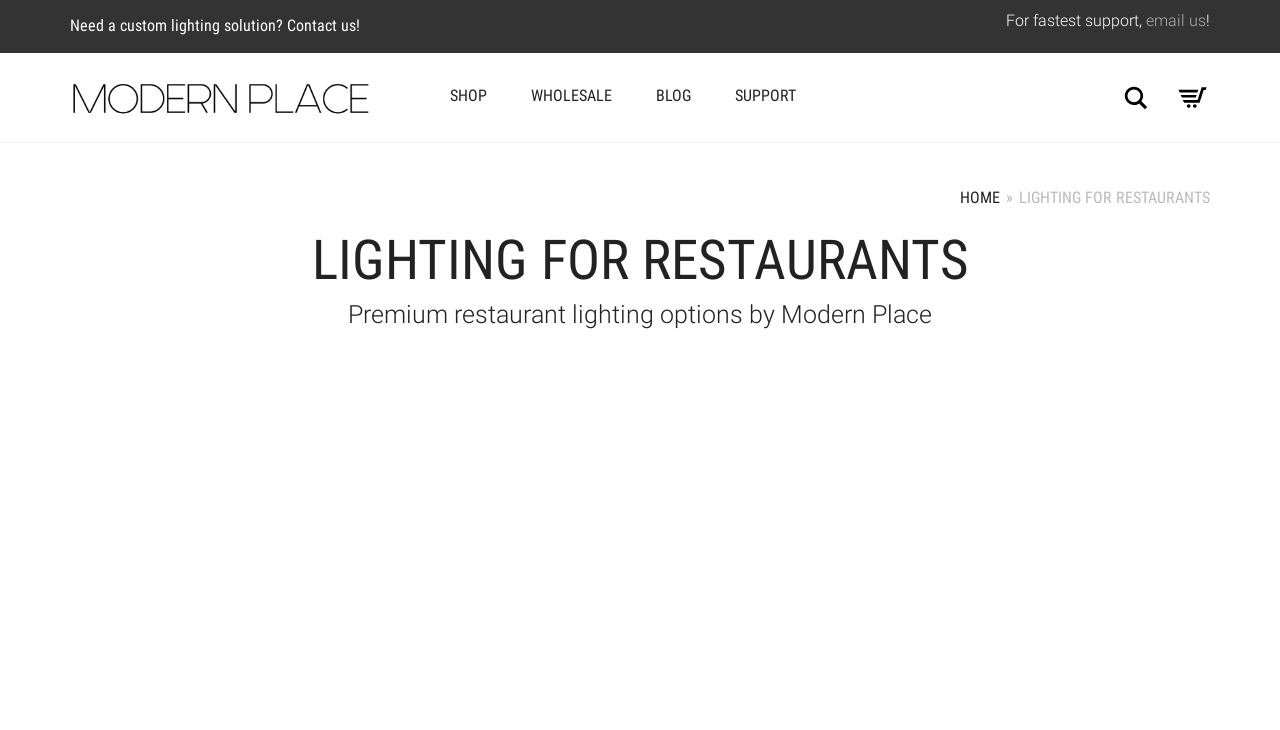Your task is to extract the text of the main heading from the webpage.

LIGHTING FOR RESTAURANTS